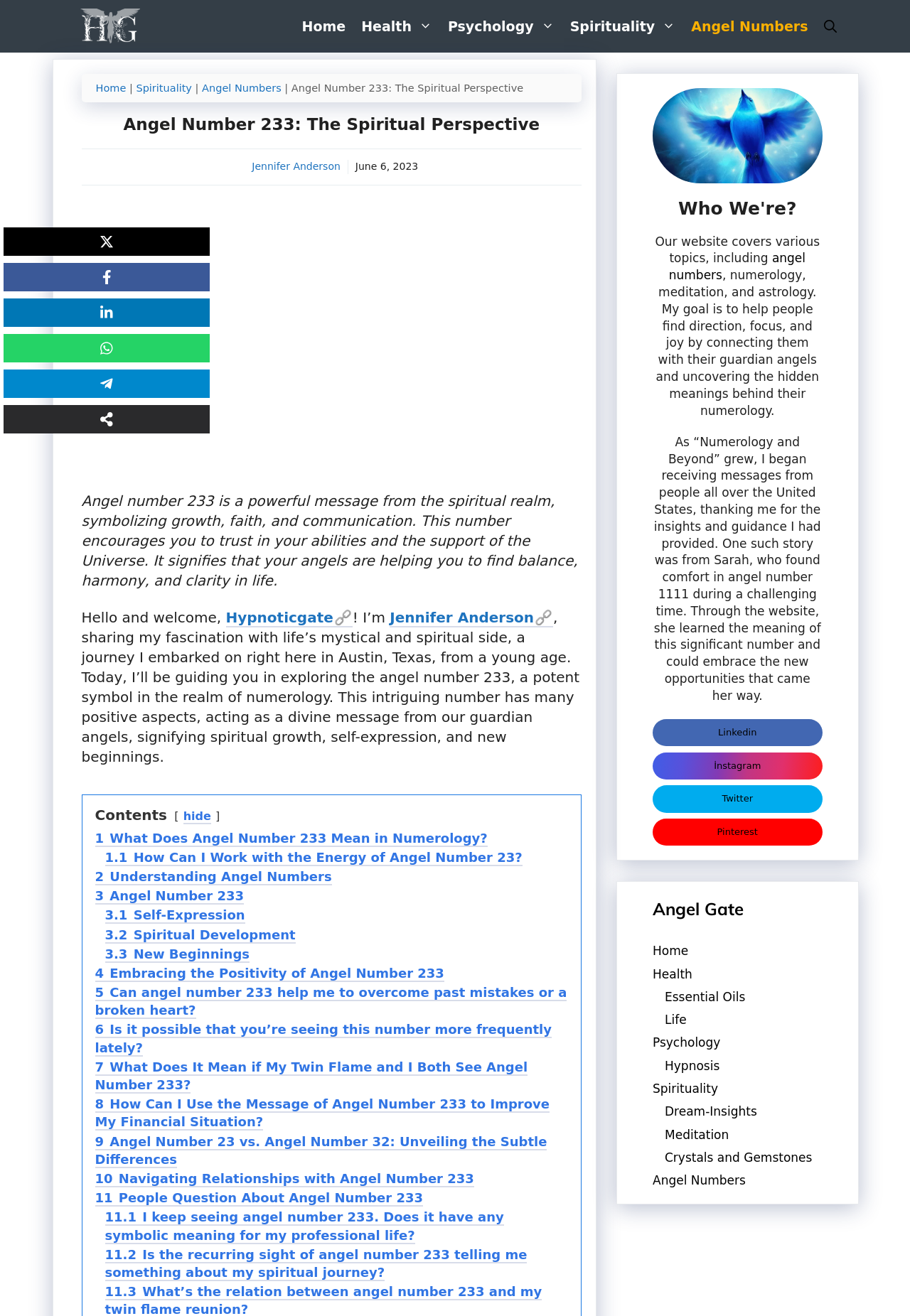Bounding box coordinates are given in the format (top-left x, top-left y, bottom-right x, bottom-right y). All values should be floating point numbers between 0 and 1. Provide the bounding box coordinate for the UI element described as: Industries

None